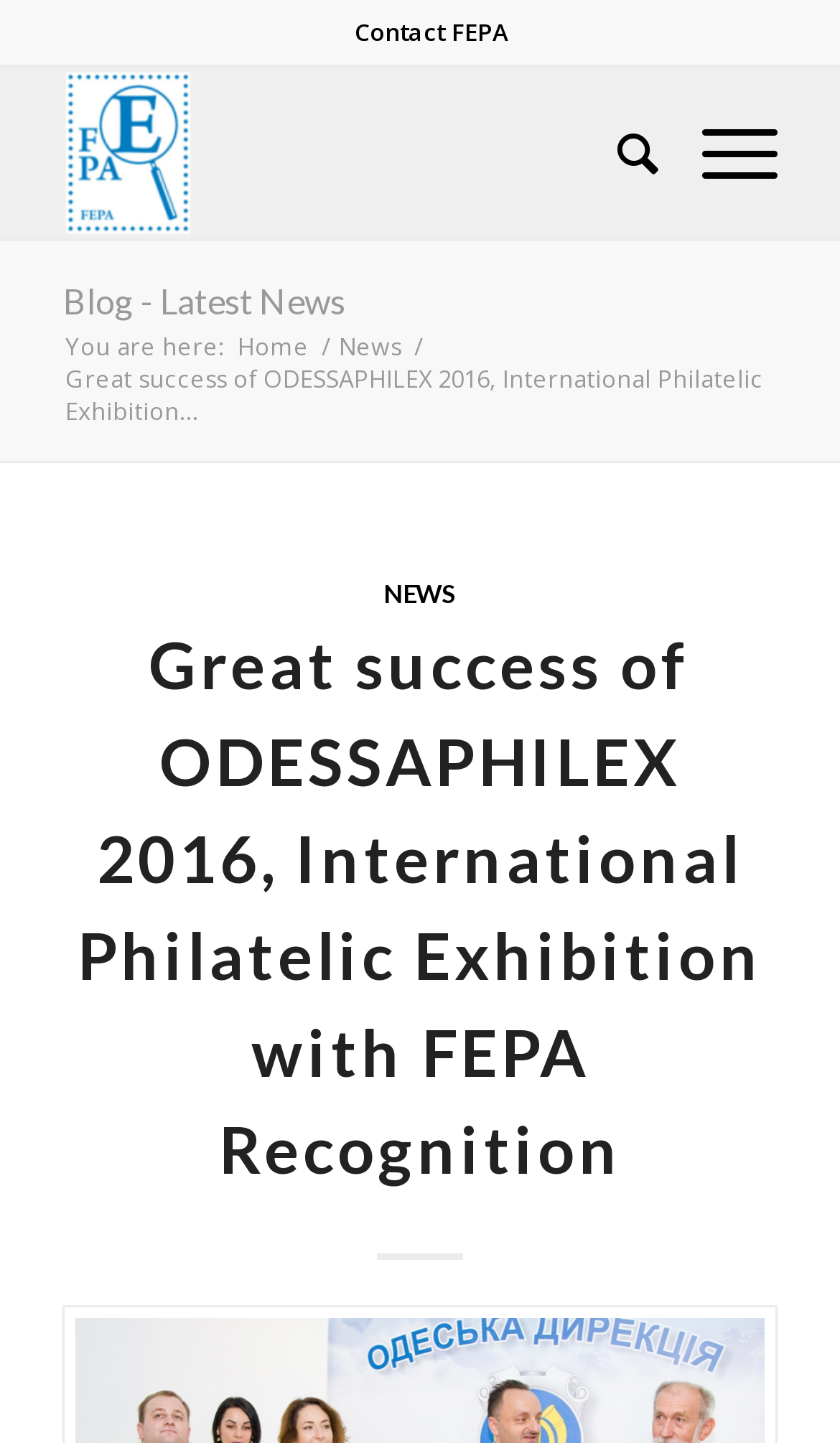Please give a succinct answer using a single word or phrase:
What is the section of the webpage that displays the latest news?

Blog